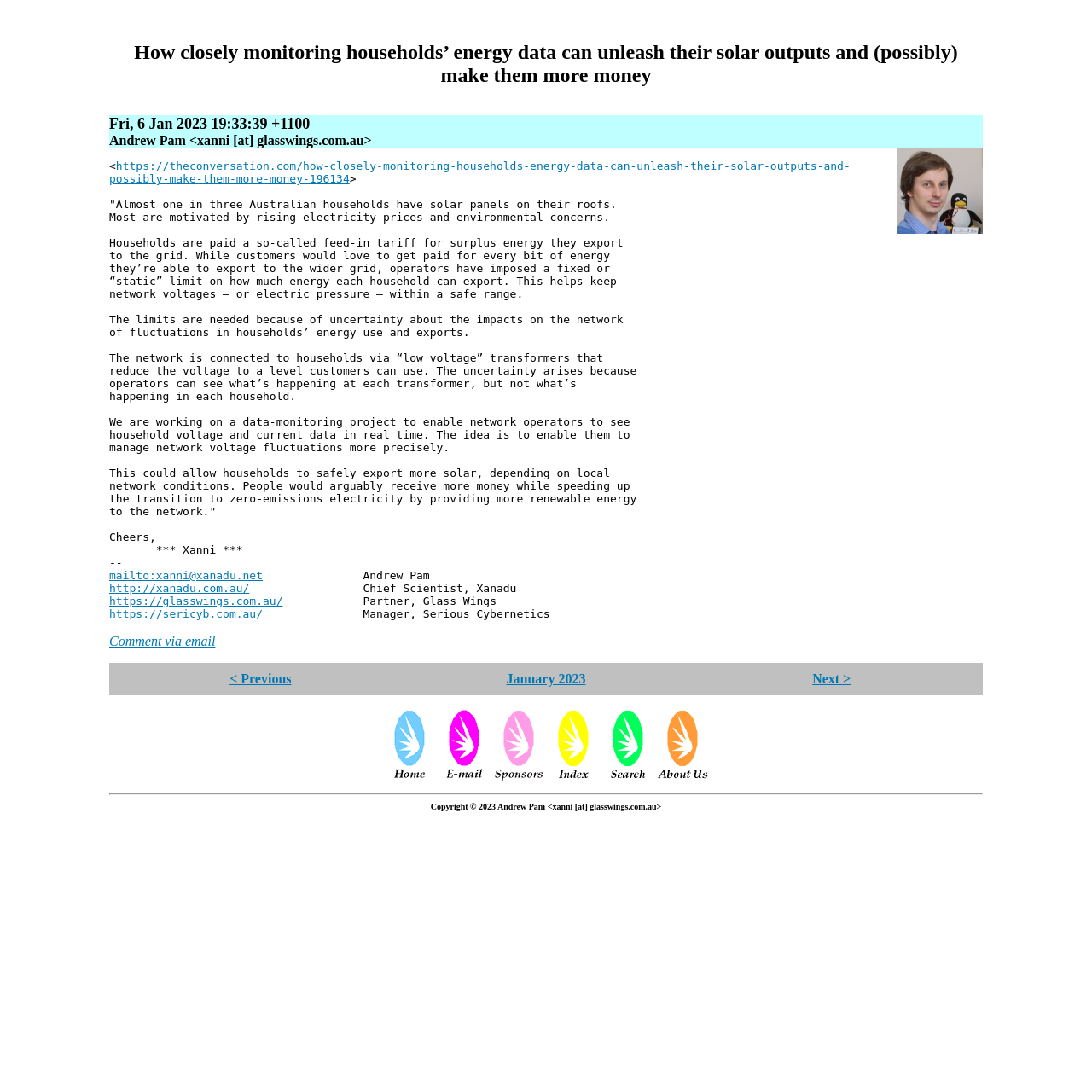Determine the bounding box coordinates of the clickable element to achieve the following action: 'Check the previous post'. Provide the coordinates as four float values between 0 and 1, formatted as [left, top, right, bottom].

[0.21, 0.615, 0.267, 0.628]